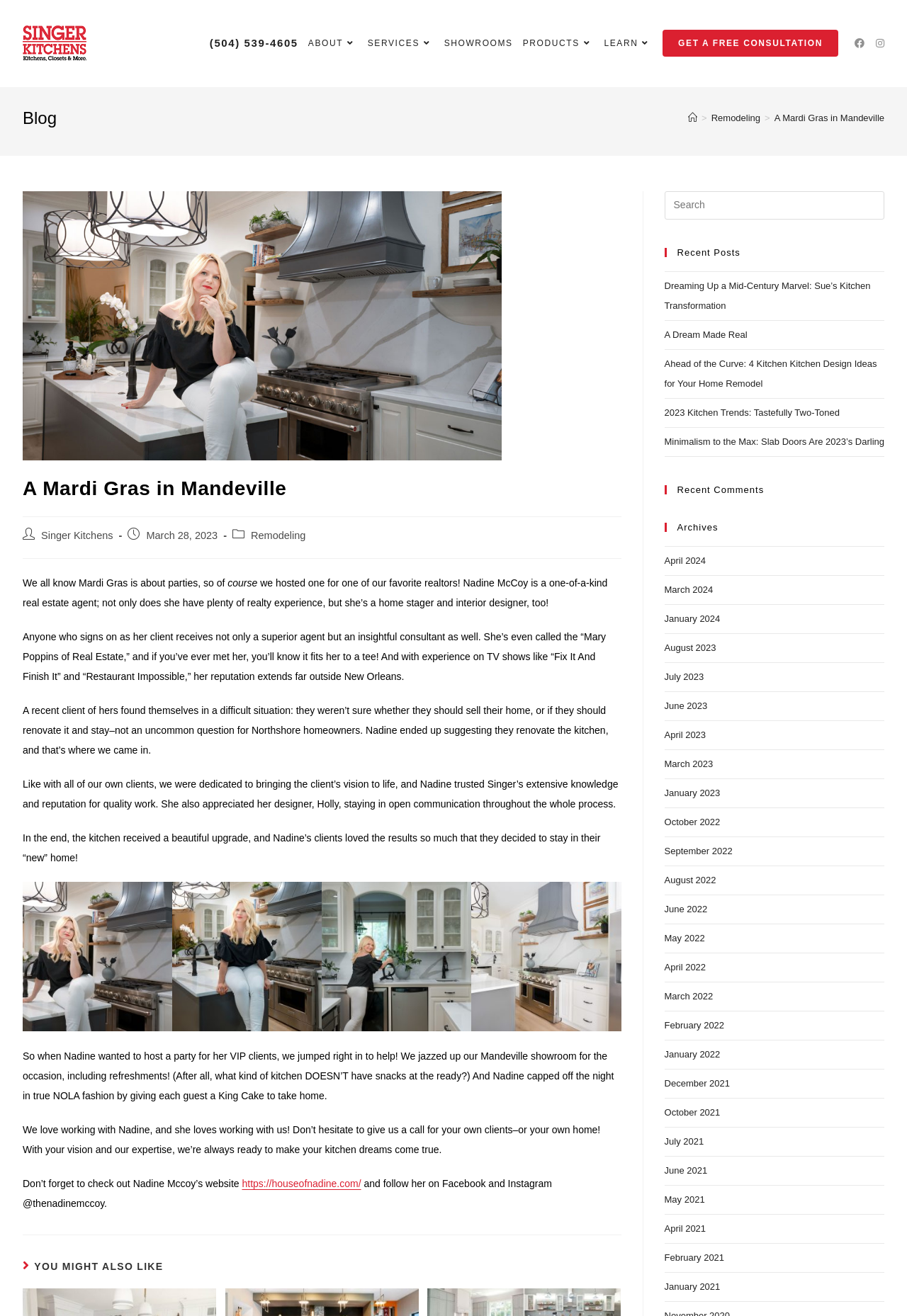Specify the bounding box coordinates of the element's region that should be clicked to achieve the following instruction: "Search this website". The bounding box coordinates consist of four float numbers between 0 and 1, in the format [left, top, right, bottom].

[0.732, 0.145, 0.975, 0.167]